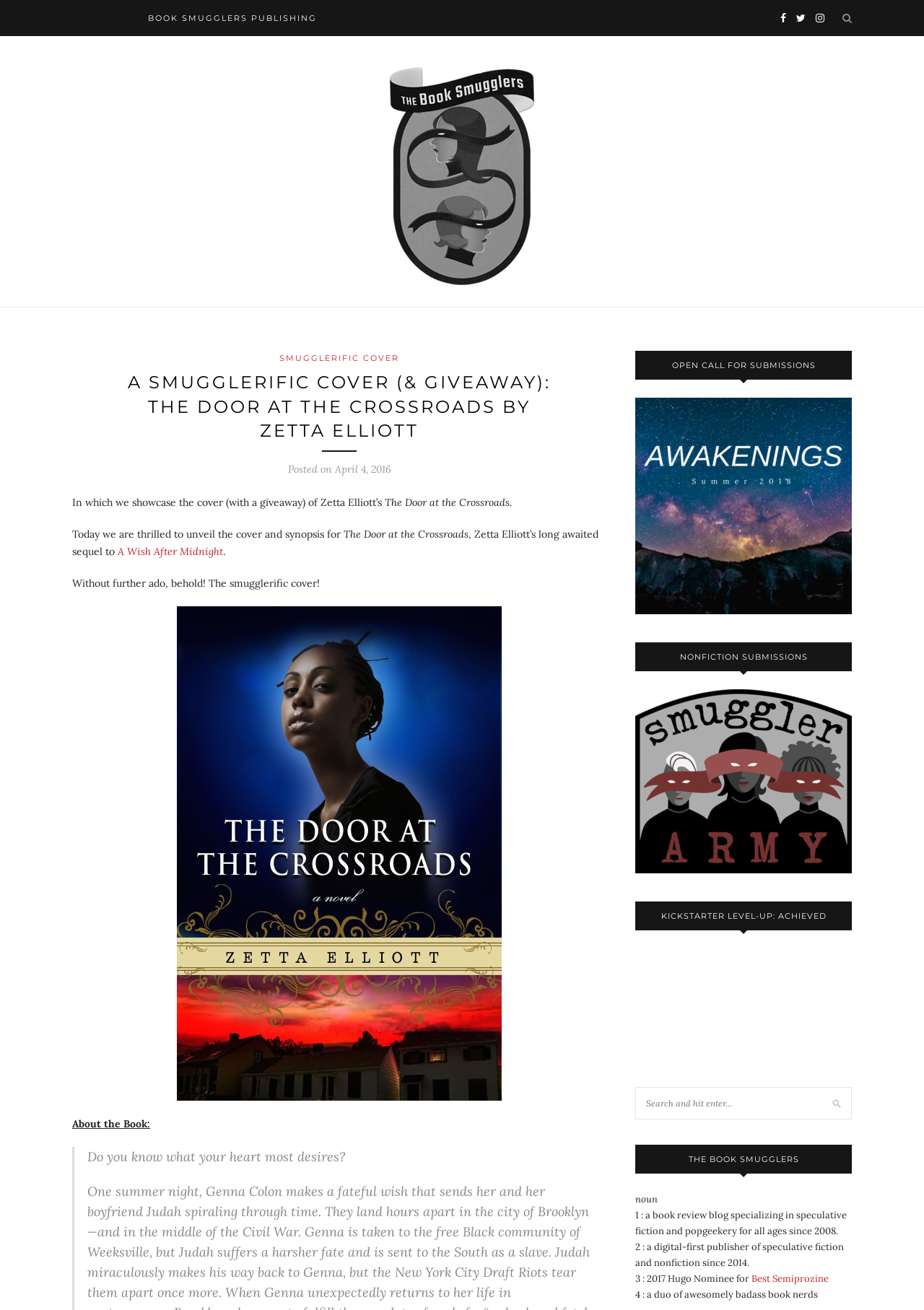Please determine the bounding box coordinates of the clickable area required to carry out the following instruction: "Check the Open Call for Submissions". The coordinates must be four float numbers between 0 and 1, represented as [left, top, right, bottom].

[0.688, 0.268, 0.922, 0.29]